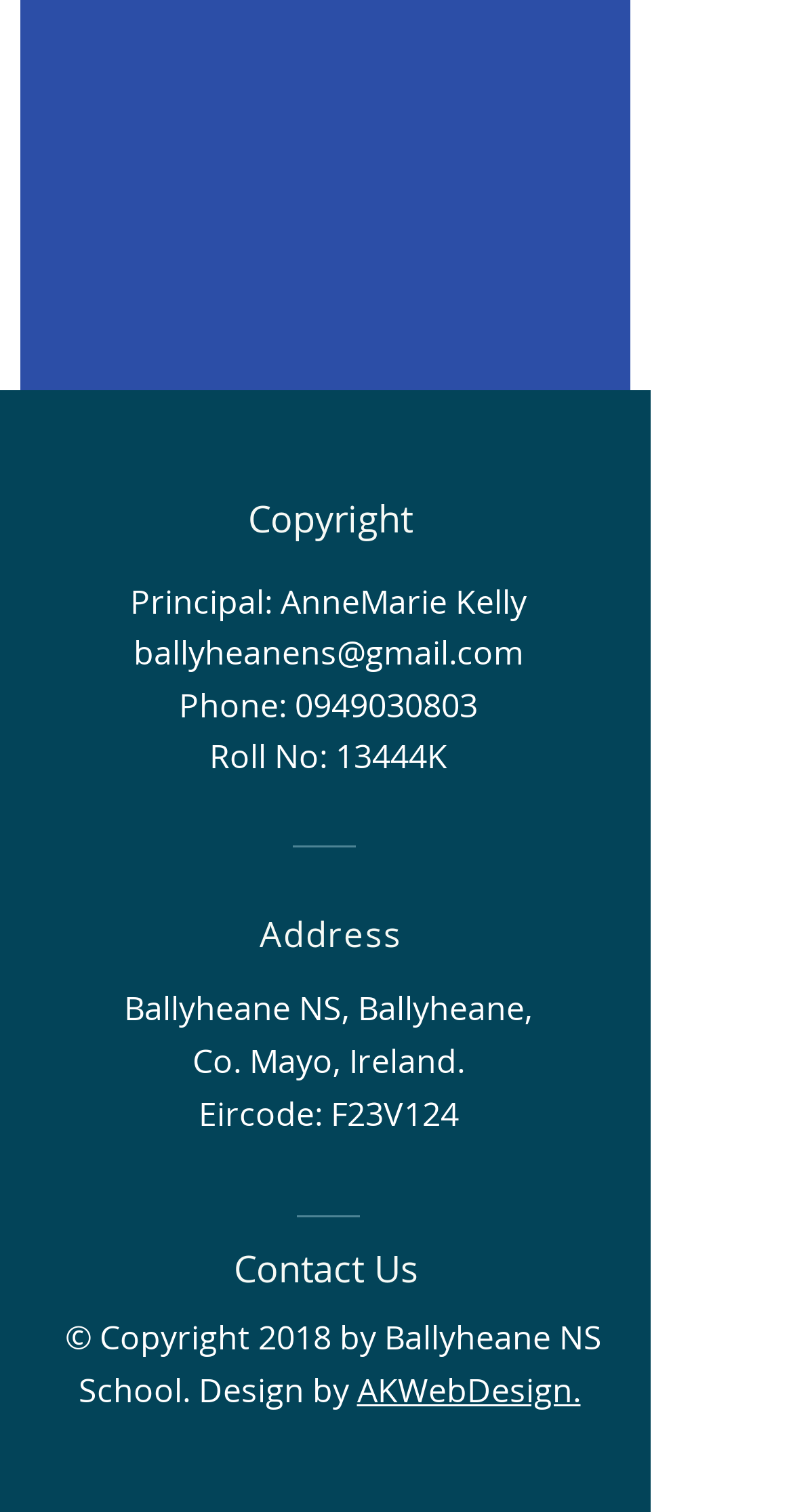With reference to the screenshot, provide a detailed response to the question below:
Who designed the school's website?

The website designer's name can be found in the link element 'AKWebDesign.' with bounding box coordinates [0.45, 0.904, 0.732, 0.934].